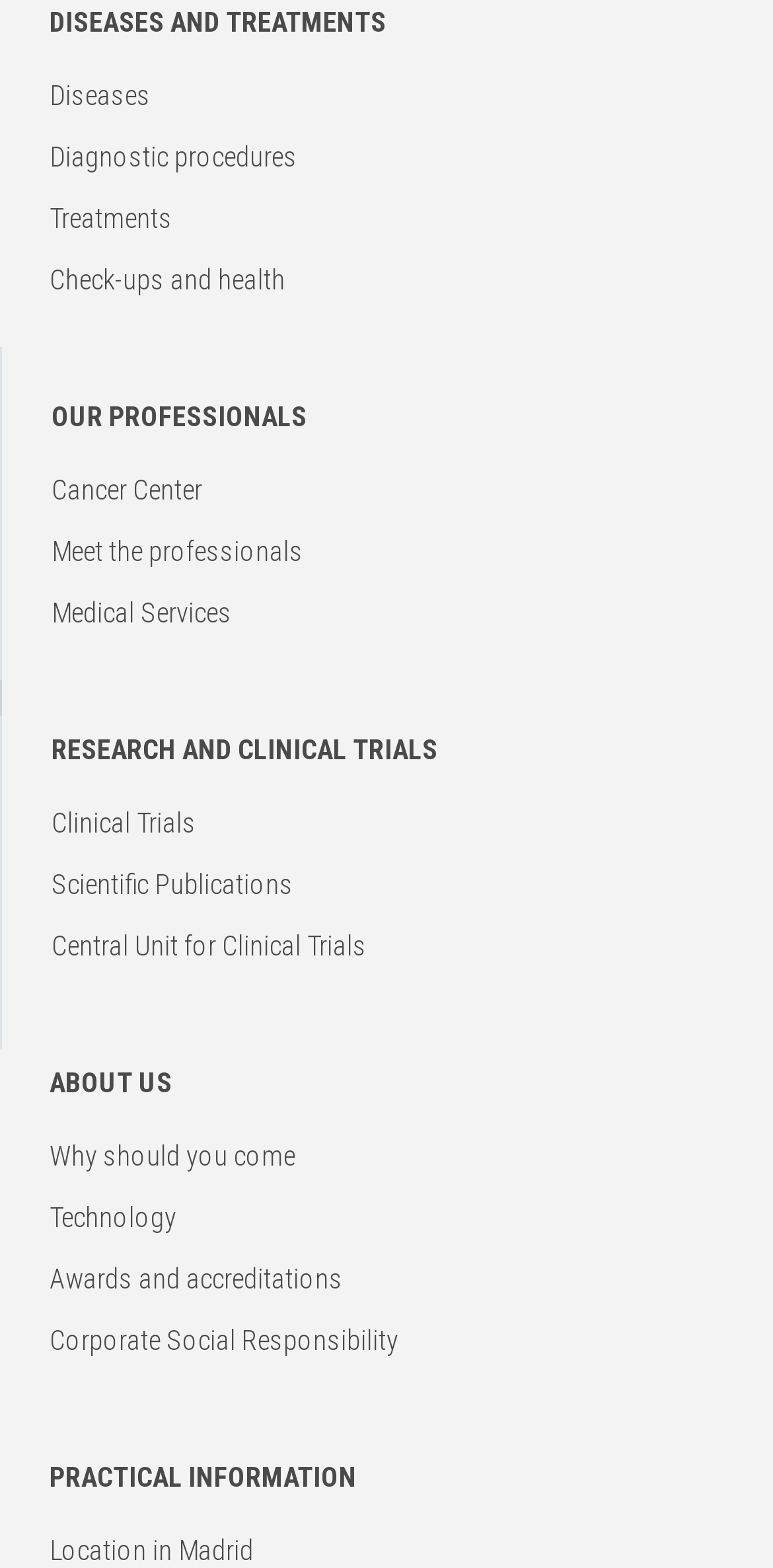Please identify the bounding box coordinates of where to click in order to follow the instruction: "Learn about cancer center".

[0.067, 0.302, 0.262, 0.322]